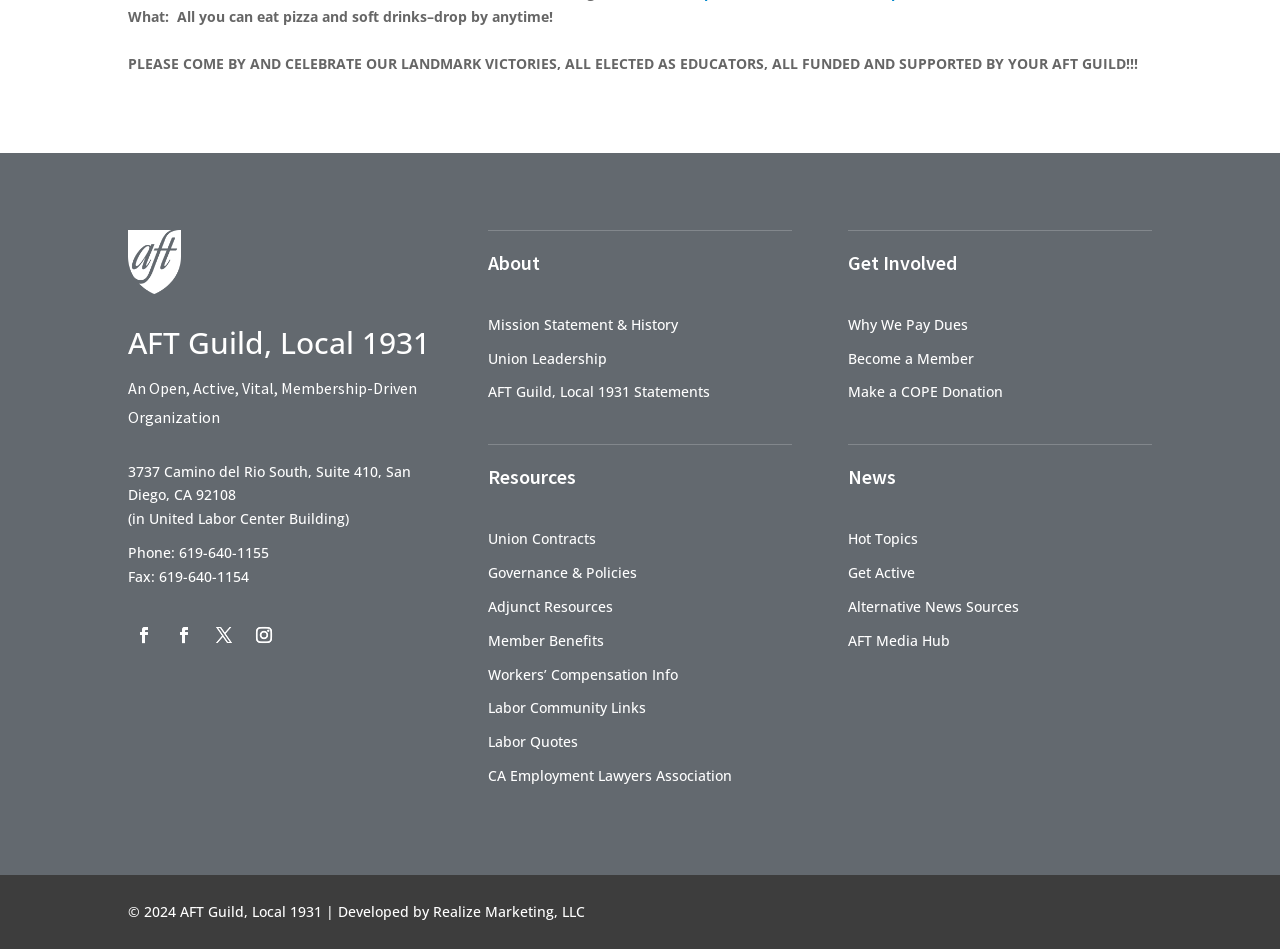Provide the bounding box coordinates in the format (top-left x, top-left y, bottom-right x, bottom-right y). All values are floating point numbers between 0 and 1. Determine the bounding box coordinate of the UI element described as: AFT Guild, Local 1931 Statements

[0.381, 0.403, 0.555, 0.423]